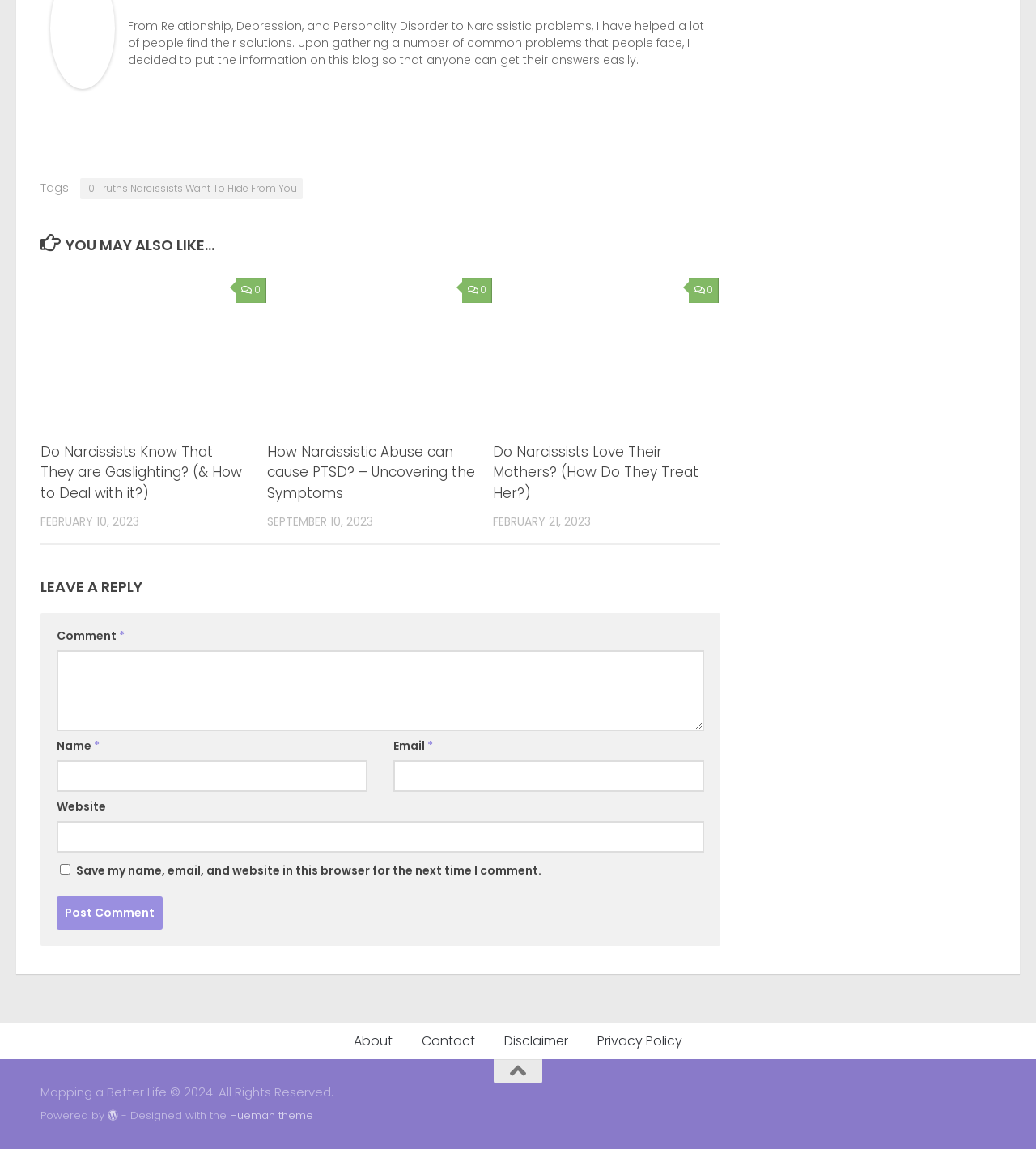Based on the element description, predict the bounding box coordinates (top-left x, top-left y, bottom-right x, bottom-right y) for the UI element in the screenshot: parent_node: Email * aria-describedby="email-notes" name="email"

[0.38, 0.661, 0.68, 0.689]